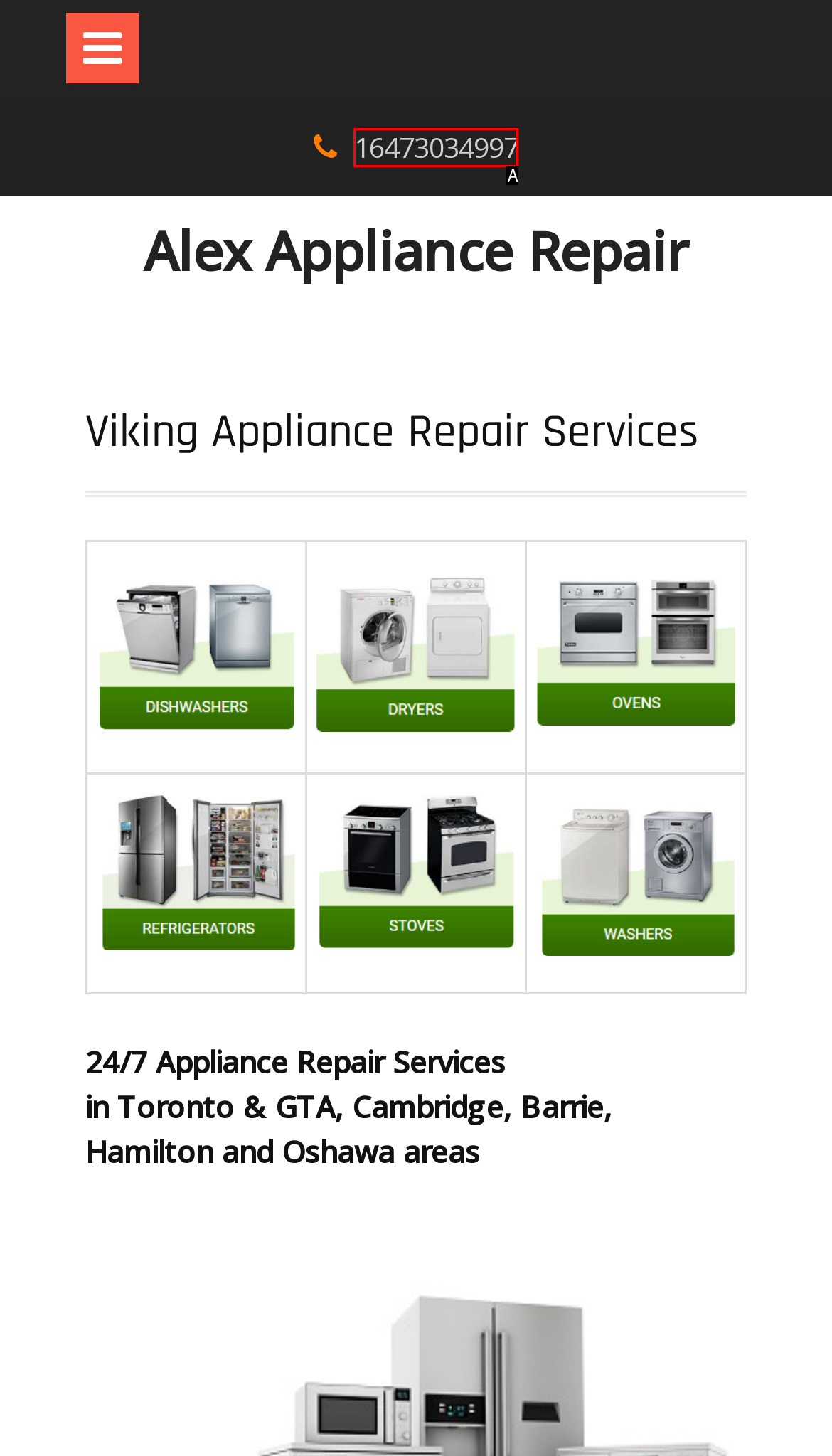From the given choices, identify the element that matches: 16473034997
Answer with the letter of the selected option.

A